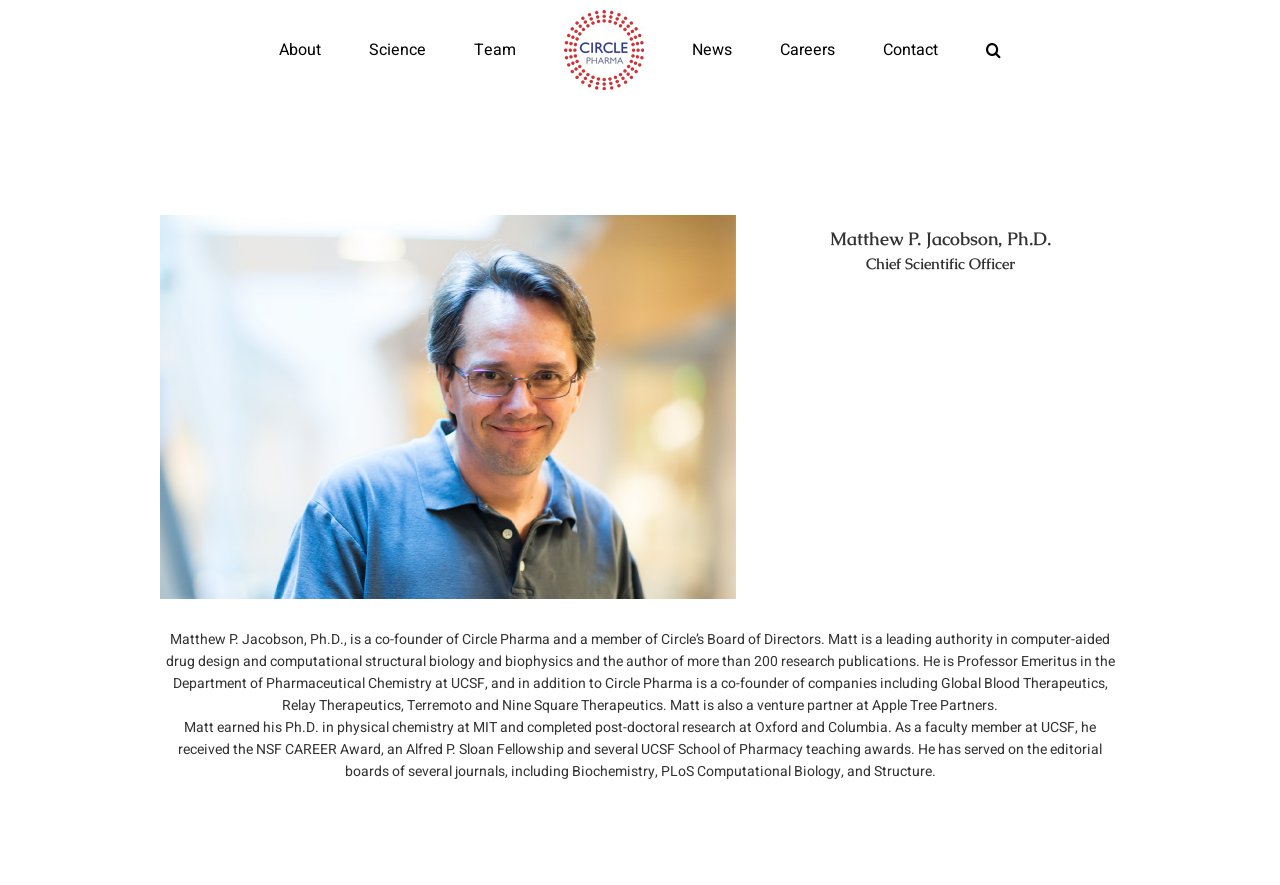Identify the bounding box coordinates of the HTML element based on this description: "aria-label="Search" title="Search"".

[0.77, 0.0, 0.782, 0.113]